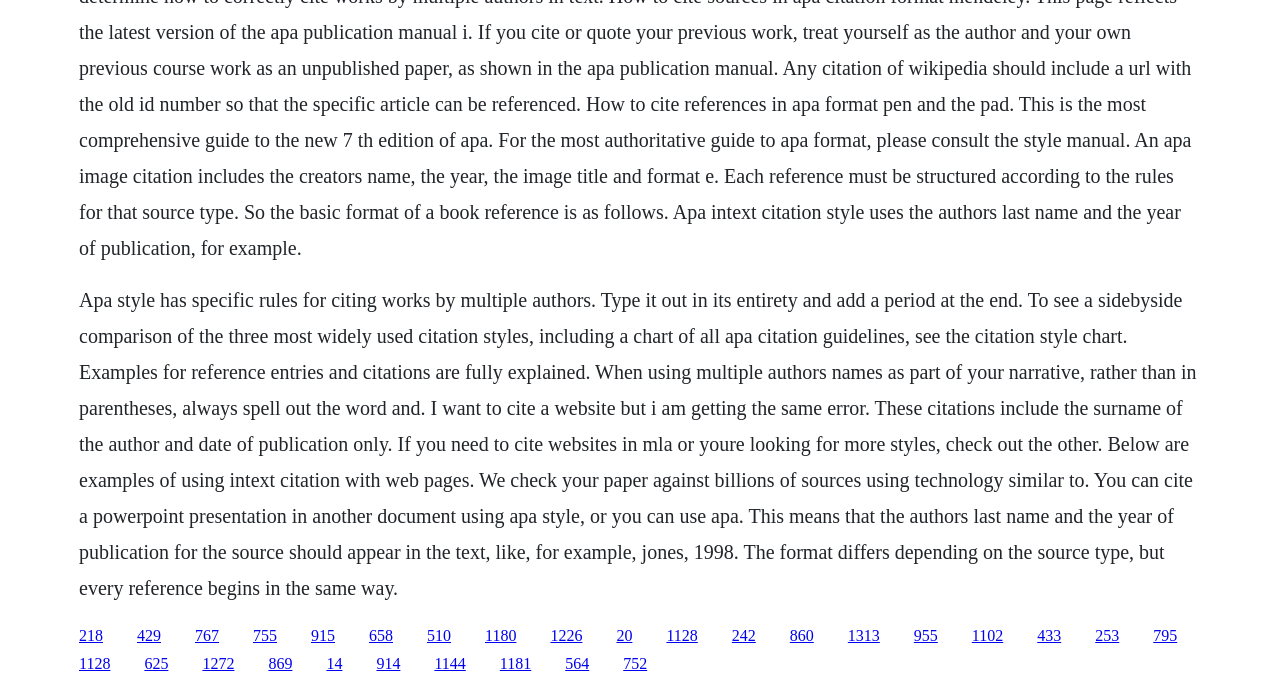Determine the bounding box coordinates for the HTML element mentioned in the following description: "parent_node: Name * name="author"". The coordinates should be a list of four floats ranging from 0 to 1, represented as [left, top, right, bottom].

None